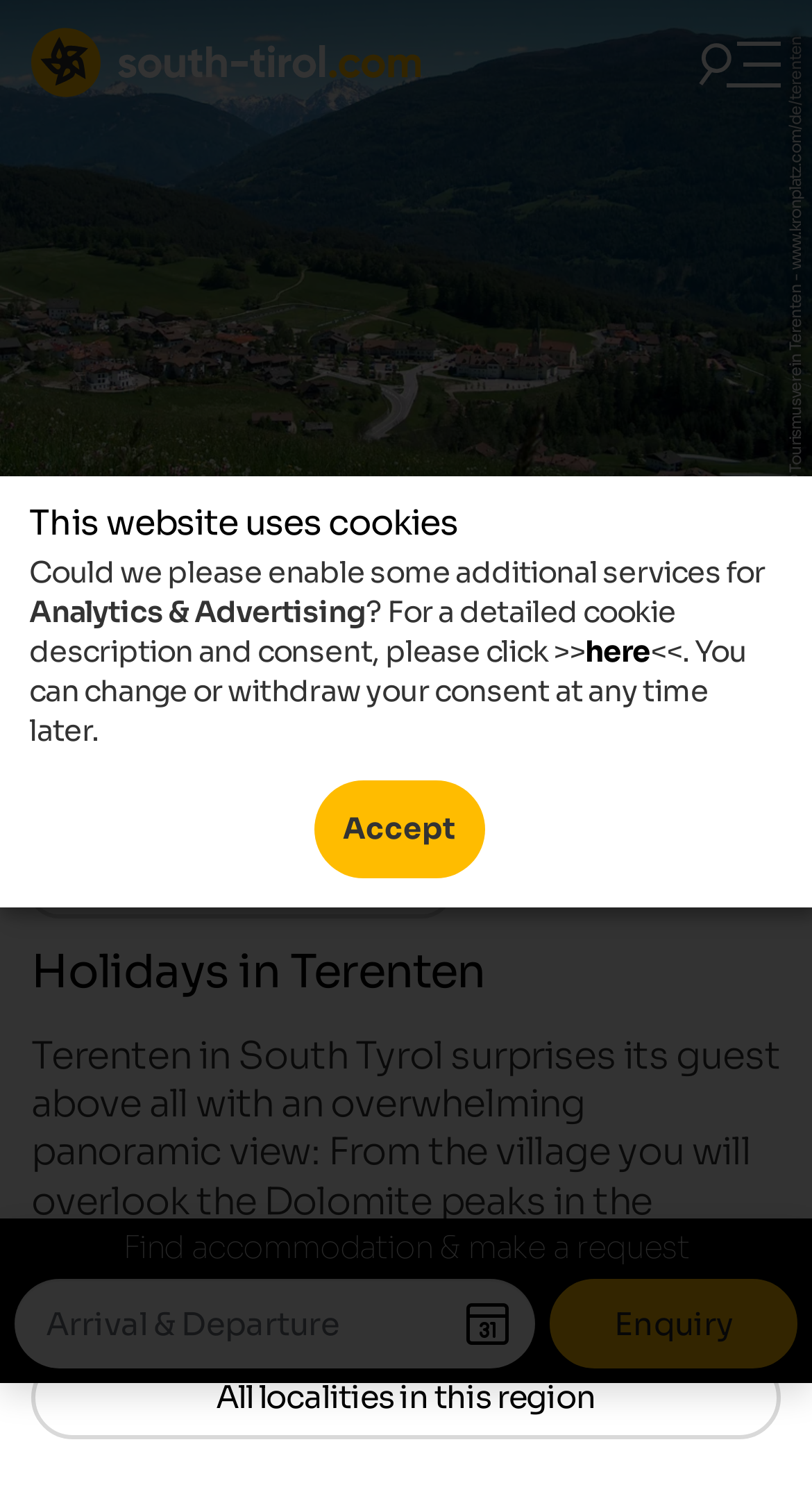Please find the bounding box coordinates for the clickable element needed to perform this instruction: "View the next slide".

[0.885, 0.469, 0.981, 0.521]